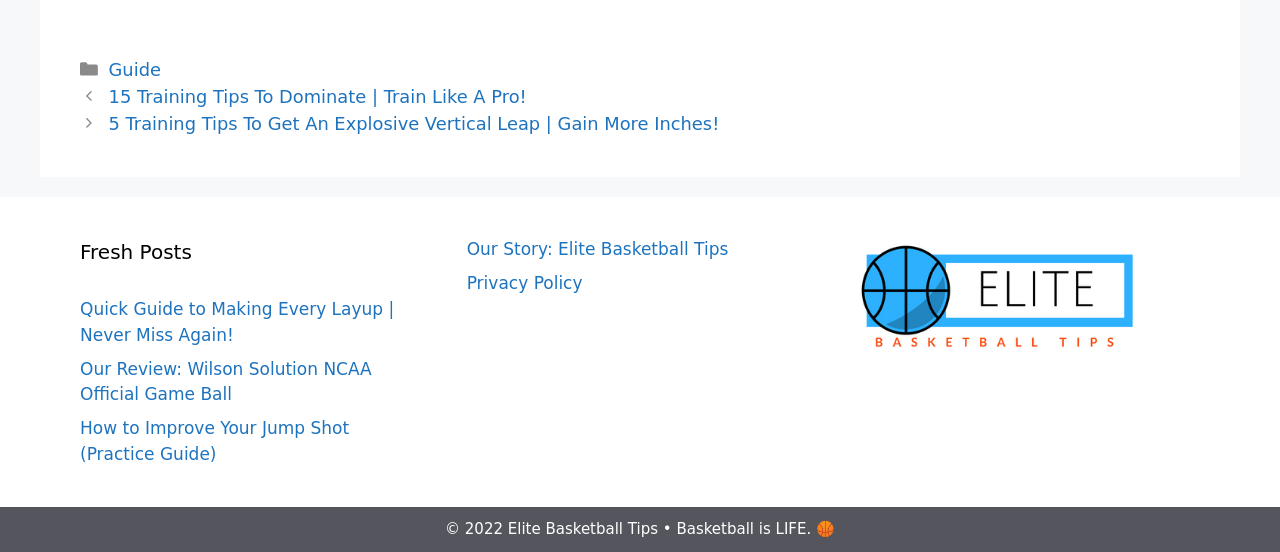Please find the bounding box coordinates (top-left x, top-left y, bottom-right x, bottom-right y) in the screenshot for the UI element described as follows: Guide

[0.085, 0.107, 0.126, 0.145]